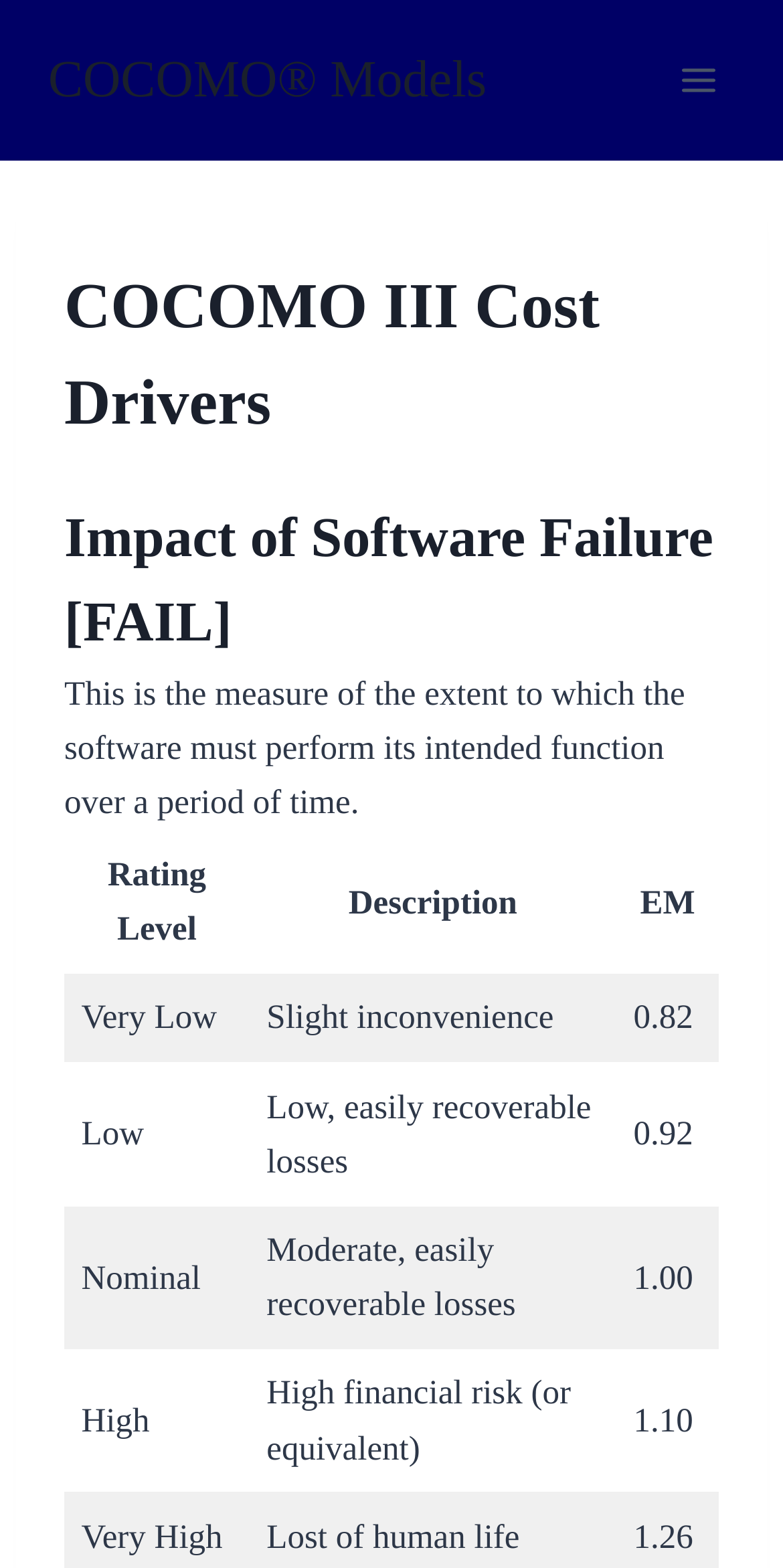What is the EM value for 'Nominal' rating?
Please provide a single word or phrase based on the screenshot.

1.00